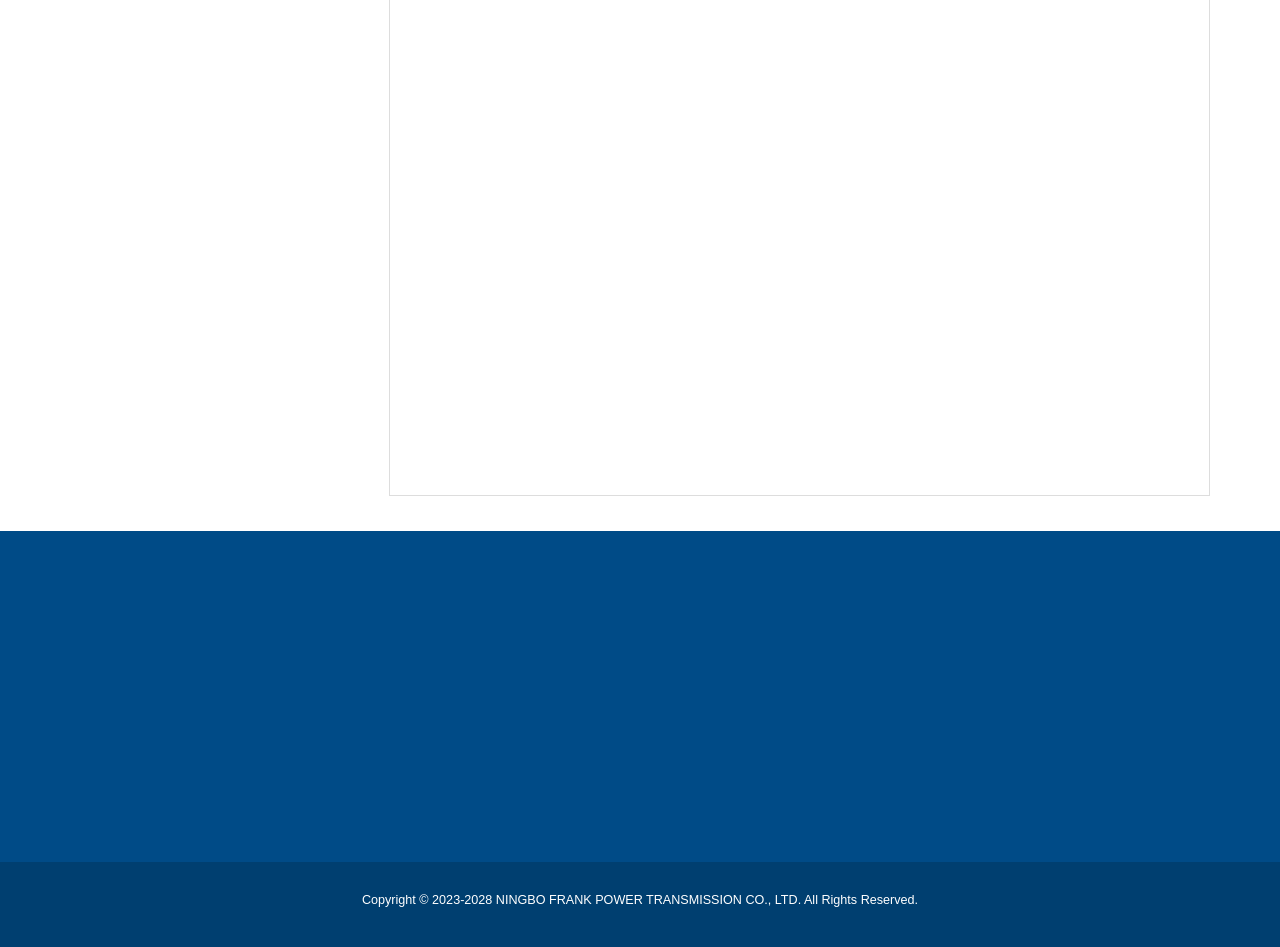Use a single word or phrase to answer the following:
What type of belt is mentioned in the heading?

PU JOINTED BELT